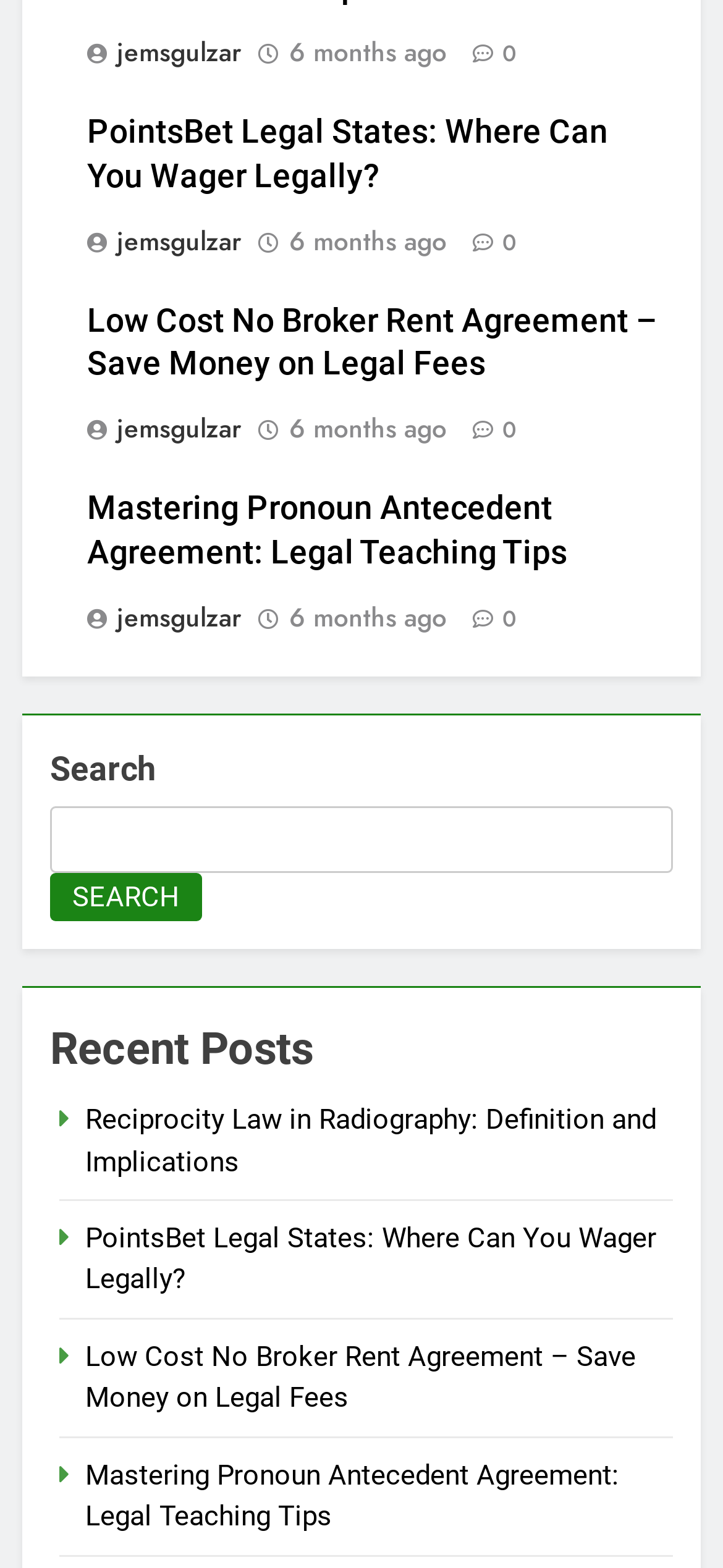Pinpoint the bounding box coordinates of the element to be clicked to execute the instruction: "Click on user profile".

[0.121, 0.021, 0.351, 0.045]